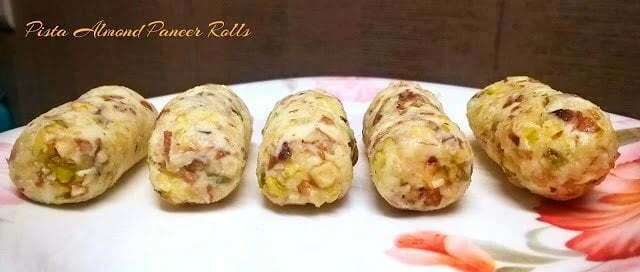Construct a detailed narrative about the image.

This image features a beautiful presentation of Pista Almond Paneer Rolls, a delightful Indian dessert. Arranged in a neat line, five cylindrical rolls are neatly placed on a decorated plate. The rolls showcase a golden-brown color with hints of green, indicating the presence of pistas (pistachios) and almonds mixed within the paneer. The background is simple, allowing the colorful arrangement of the rolls to stand out, while the elegant script at the top reads "Pista Almond Paneer Rolls," highlighting the dish's name. This sweet treat is ideal for festive occasions such as Diwali, emphasizing its simplicity and deliciousness, making it a favorite among family and friends.